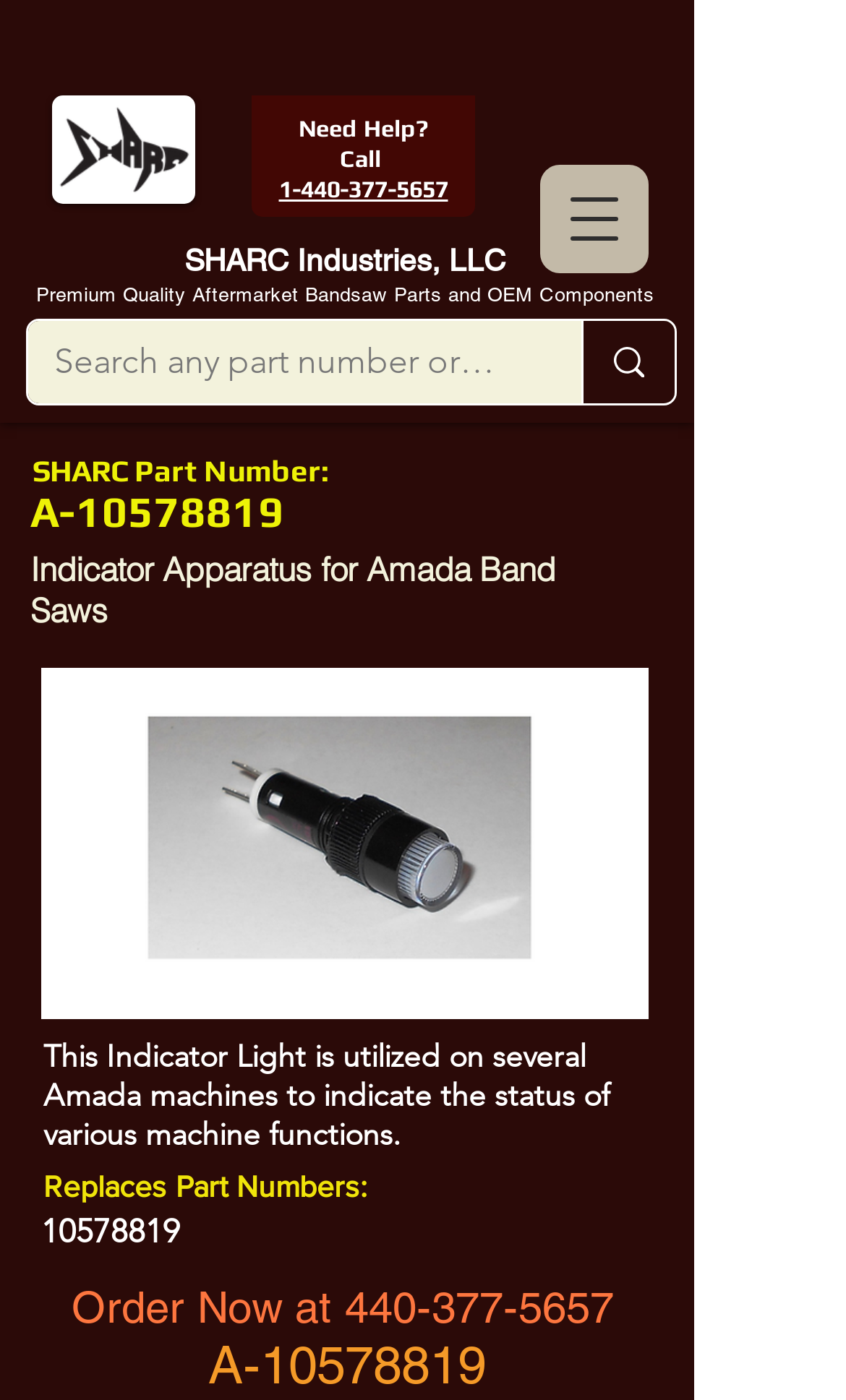Identify and generate the primary title of the webpage.

SHARC Industries, LLC